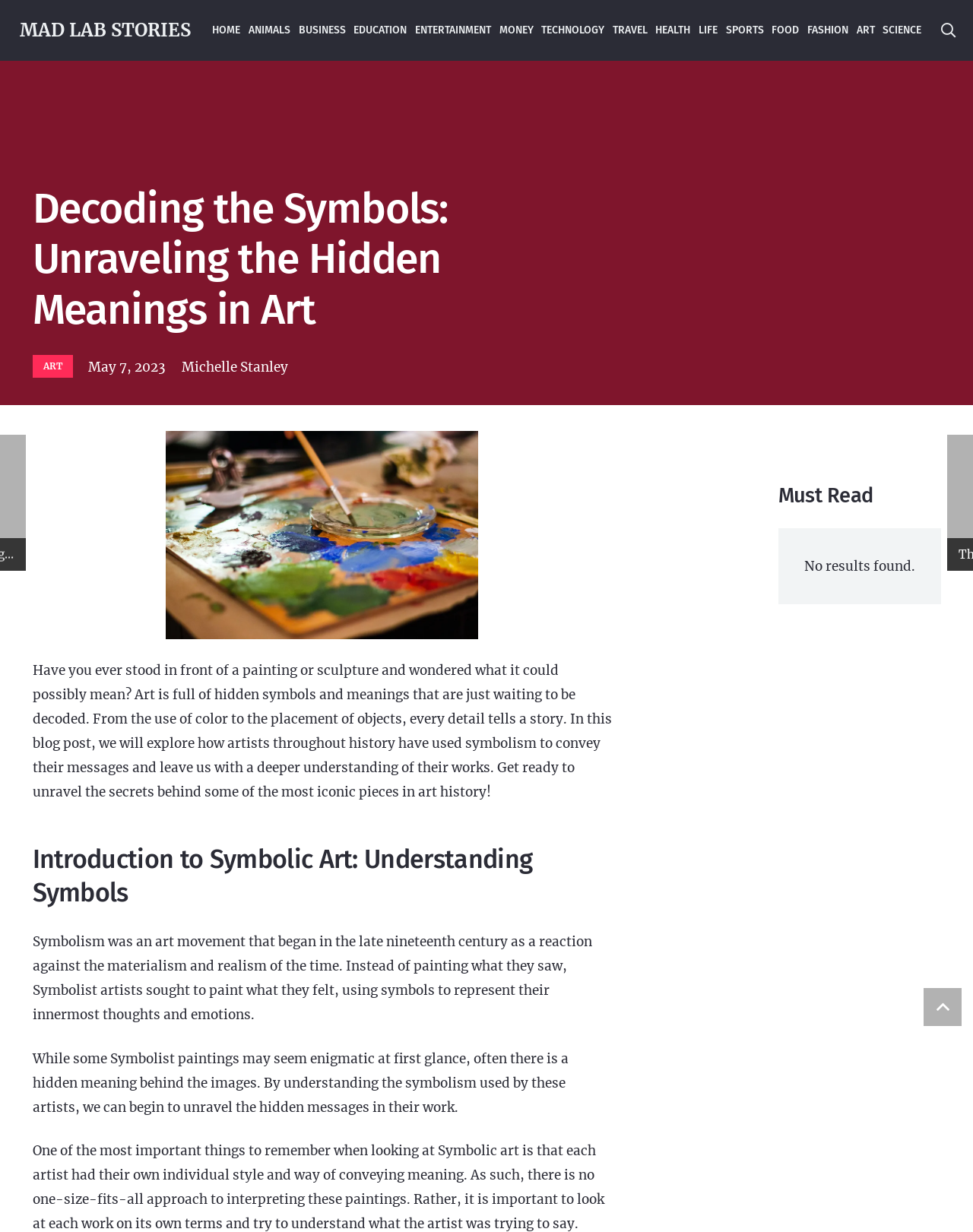Who is the author of the article?
Offer a detailed and exhaustive answer to the question.

I found the answer by looking at the link 'Michelle Stanley' with bounding box coordinates [0.187, 0.288, 0.296, 0.308] near the article title, which is likely to be the author's name.